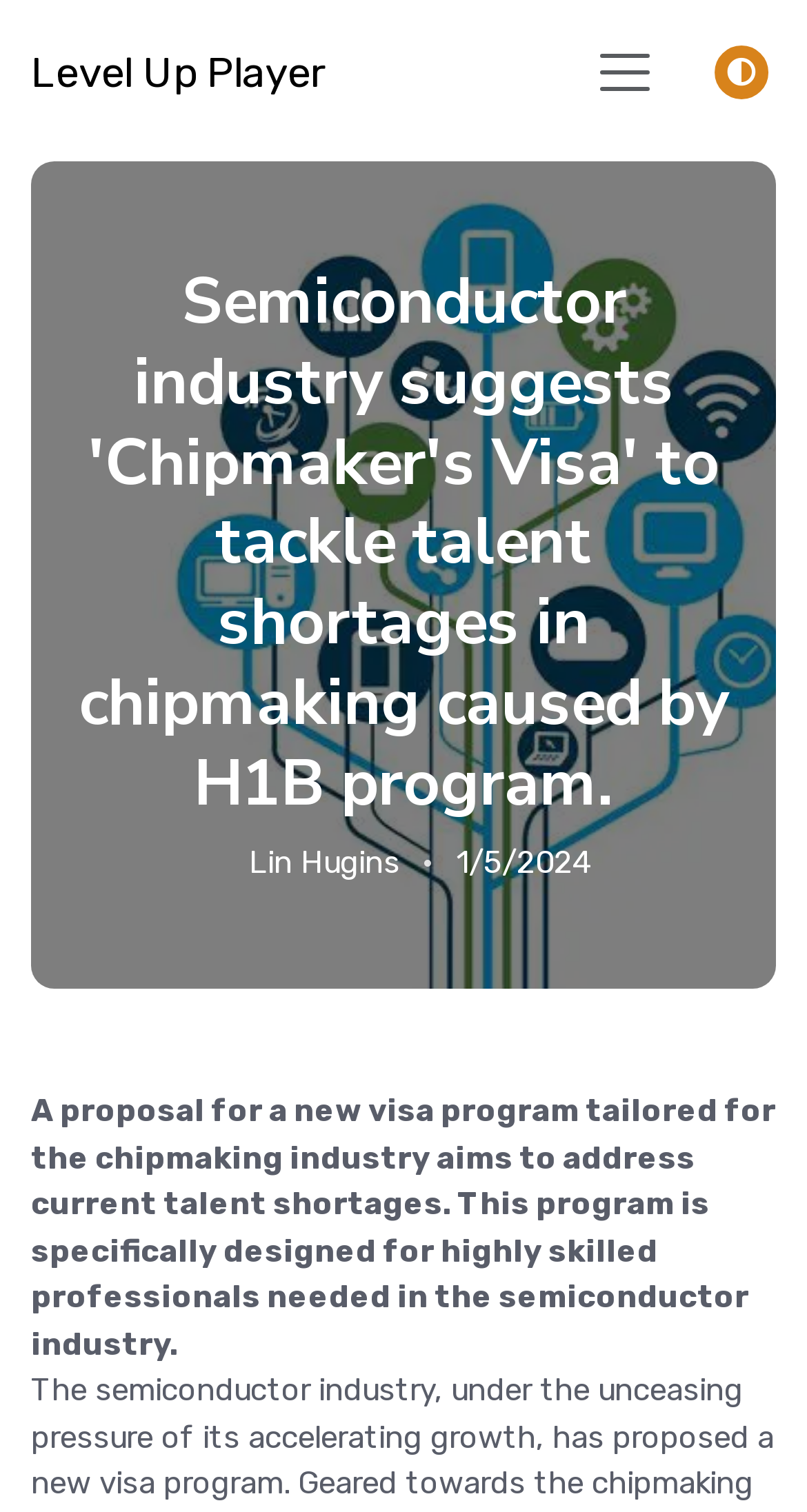What is the purpose of the proposed visa program?
Based on the image, please offer an in-depth response to the question.

The purpose of the proposed visa program is to address current talent shortages in the semiconductor industry, as mentioned in the article.